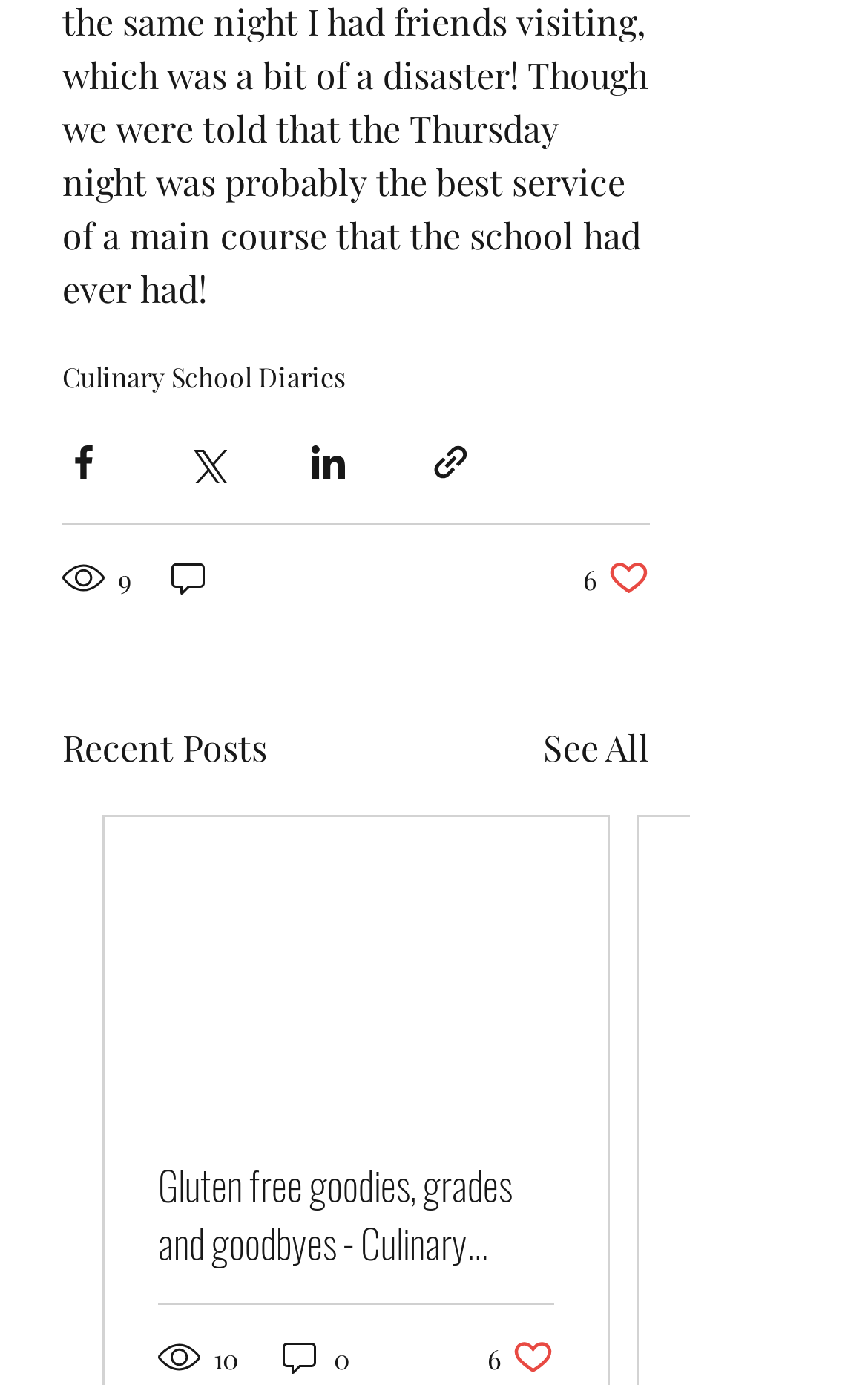What is the text on the button with the Facebook icon?
Please answer the question as detailed as possible.

The button with the Facebook icon has the text 'Share via Facebook' on it, which can be found in the top section of the webpage.